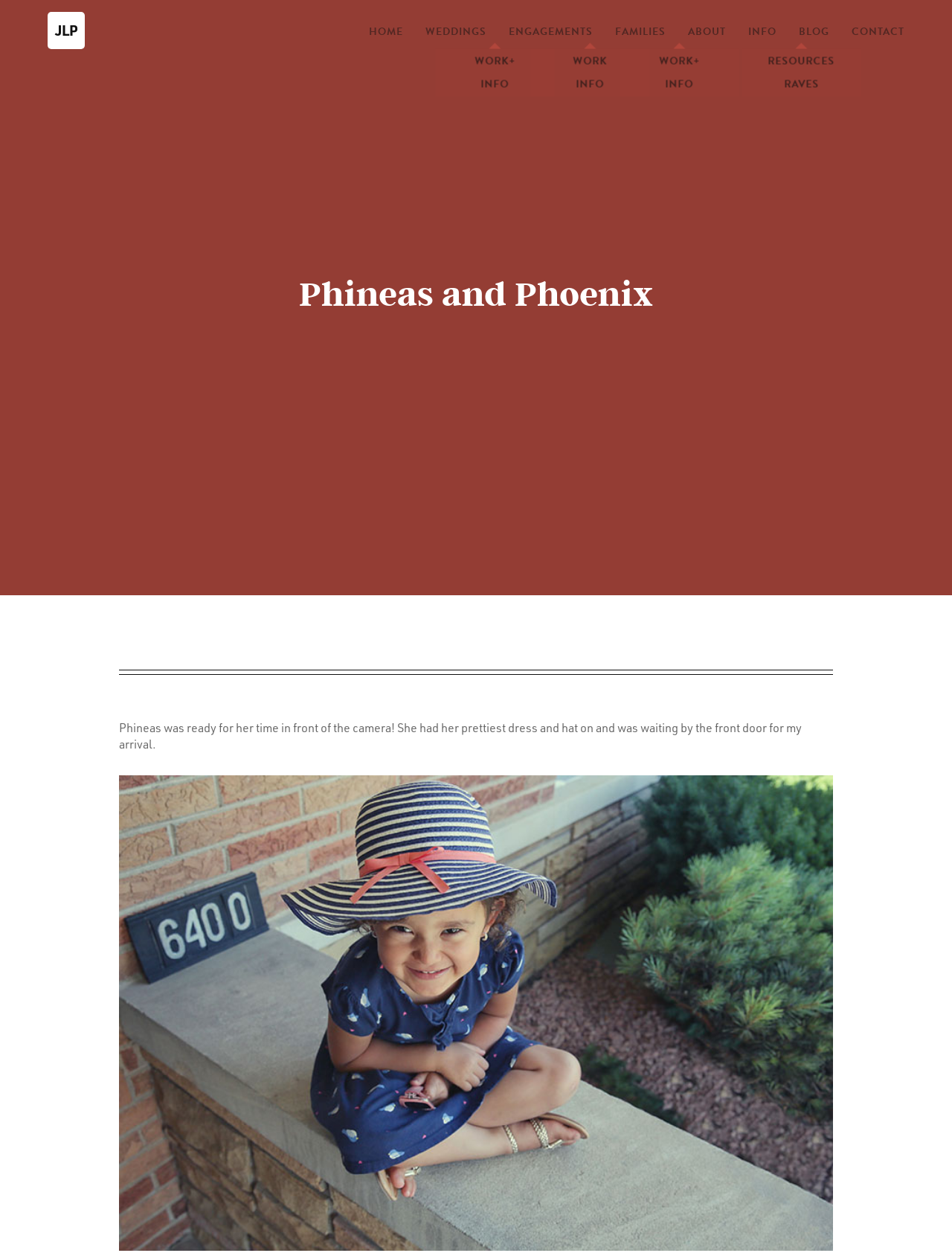Identify the bounding box for the described UI element: "Backyard Sessions".

[0.615, 0.102, 0.73, 0.132]